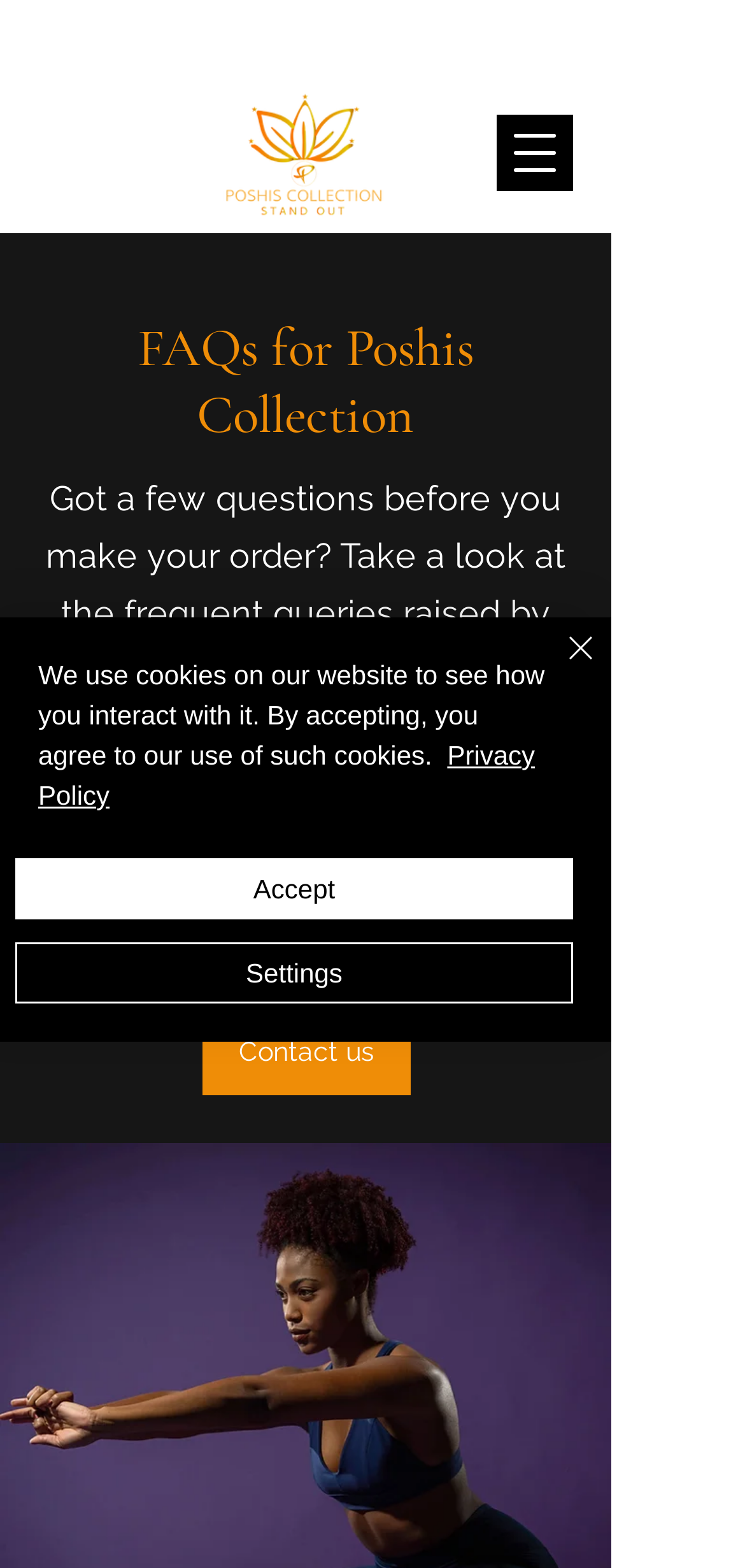Find the bounding box coordinates for the UI element that matches this description: "Email".

[0.221, 0.592, 0.41, 0.65]